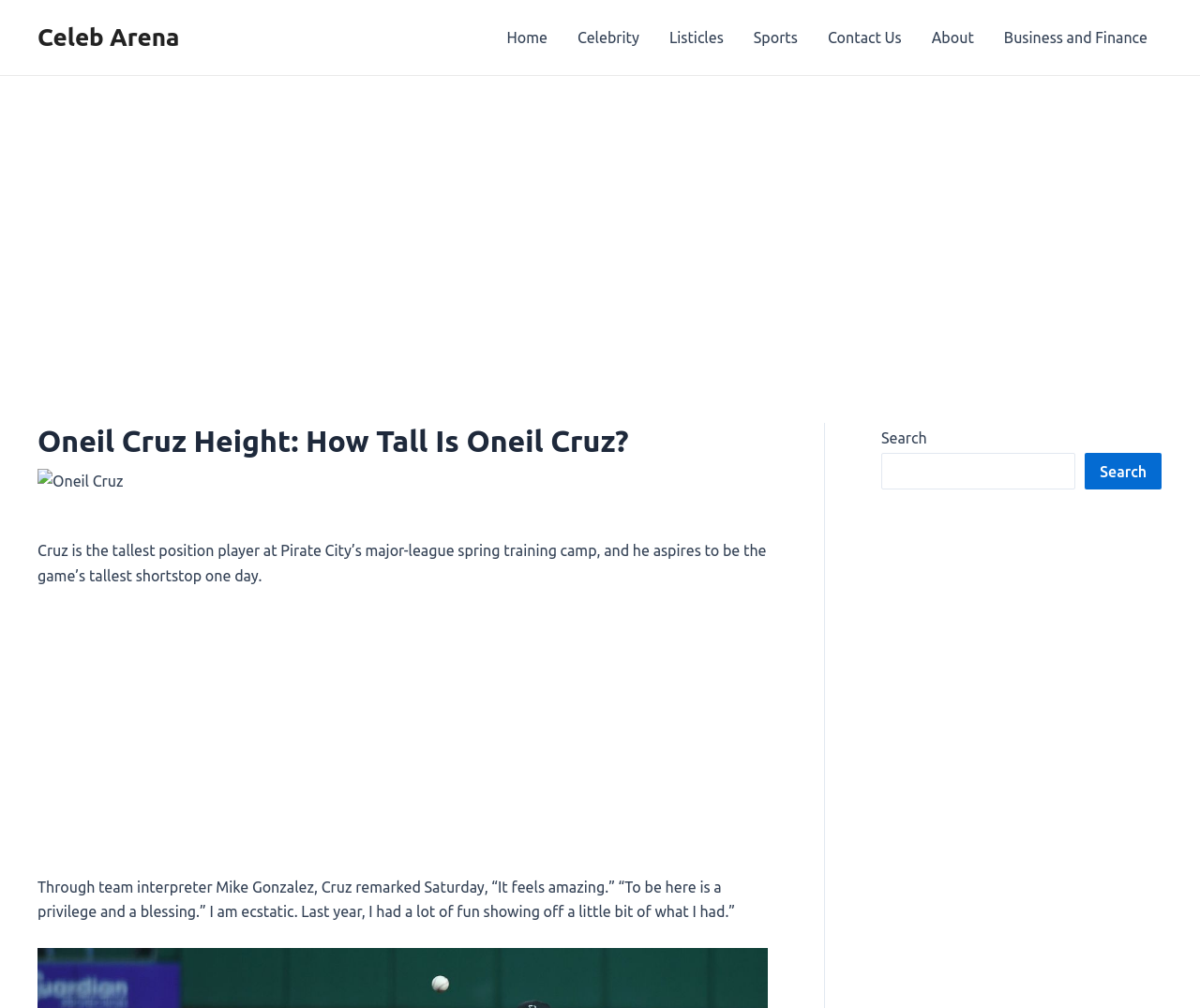Determine the bounding box coordinates for the HTML element mentioned in the following description: "Business and Finance". The coordinates should be a list of four floats ranging from 0 to 1, represented as [left, top, right, bottom].

[0.824, 0.0, 0.969, 0.074]